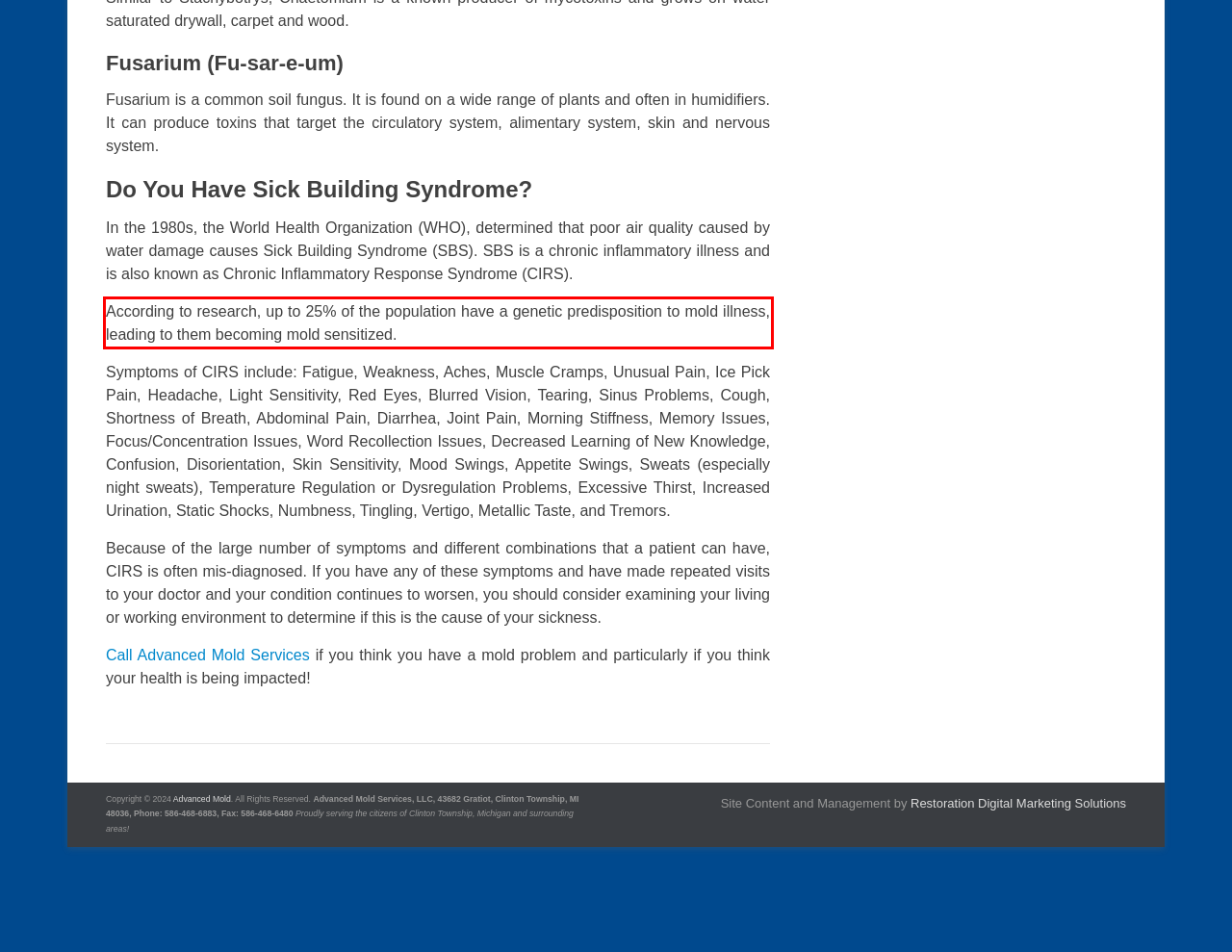From the screenshot of the webpage, locate the red bounding box and extract the text contained within that area.

According to research, up to 25% of the population have a genetic predisposition to mold illness, leading to them becoming mold sensitized.